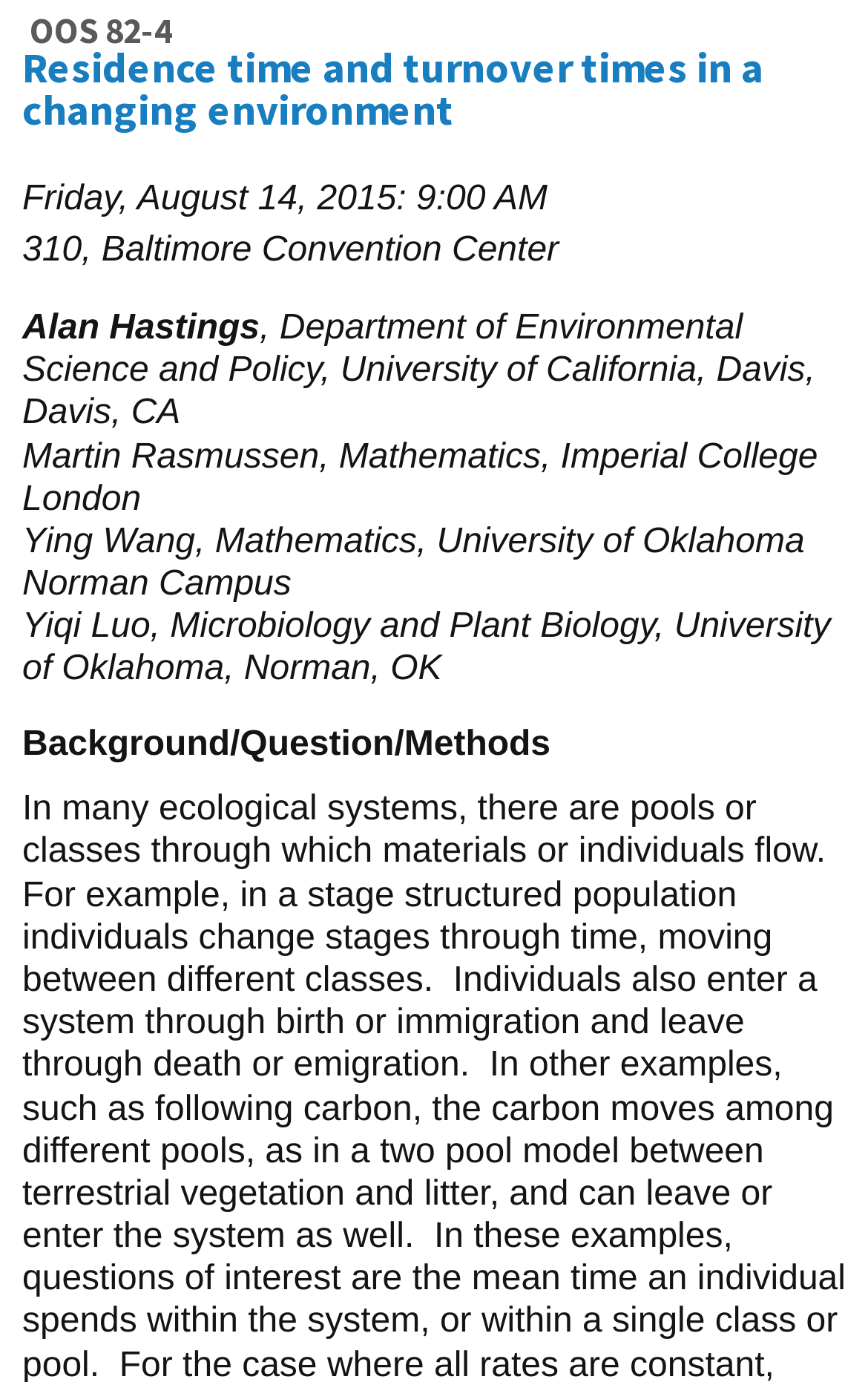Write an extensive caption that covers every aspect of the webpage.

The webpage appears to be a schedule or program page for the 100th ESA Annual Meeting, which took place from August 9 to 14, 2015. 

At the top of the page, there is a heading that reads "OOS 82-4 Residence time and turnover times in a changing environment". Below this heading, there is a section that provides details about the event, including the date, time, and location, which are "Friday, August 14, 2015: 9:00 AM", "310, Baltimore Convention Center", respectively. 

Following this section, there is a list of speakers or presenters, including their names and affiliations. The list starts with Alan Hastings from the Department of Environmental Science and Policy, University of California, Davis, followed by Martin Rasmussen from Mathematics, Imperial College London, then Ying Wang from Mathematics, University of Oklahoma Norman Campus, and so on. 

Each speaker's information is presented in a consistent format, with their name on one line and their affiliation on the line below. The list of speakers takes up most of the page. 

At the bottom of the page, there is a section labeled "Background/Question/Methods", which may provide additional information about the event or presentation.